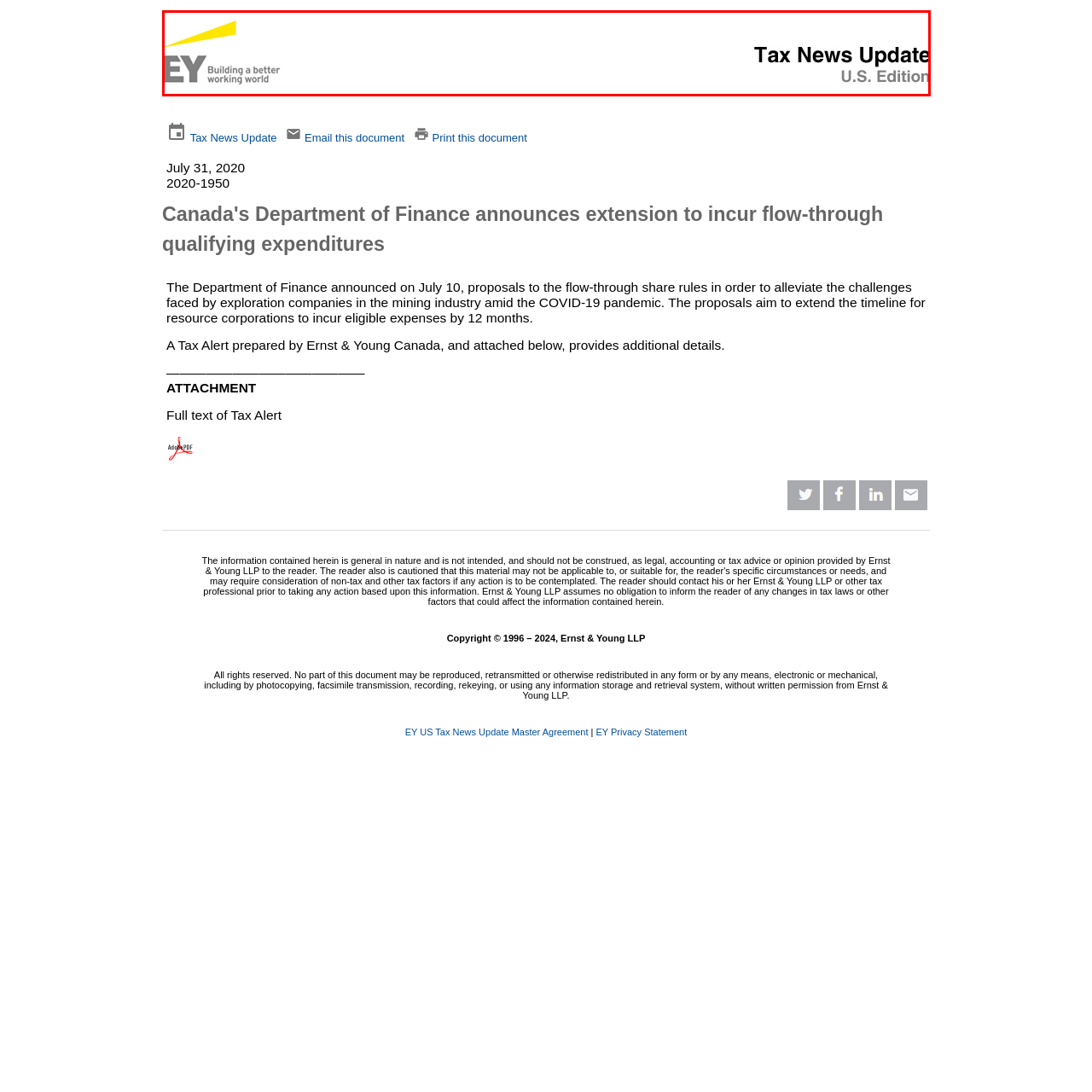Elaborate on the visual content inside the red-framed section with detailed information.

The image features the logo and header for the "Tax News Update" from Ernst & Young (EY). The logo incorporates the EY brand's tagline "Building a better working world," prominently displayed in grey text. The header clearly indicates the document's focus, specifying it as the "U.S. Edition" of the Tax News Update. The layout emphasizes professionalism and clarity, in line with EY’s commitment to providing essential updates and insights in the realm of taxation, catering to business professionals and stakeholders in the U.S.